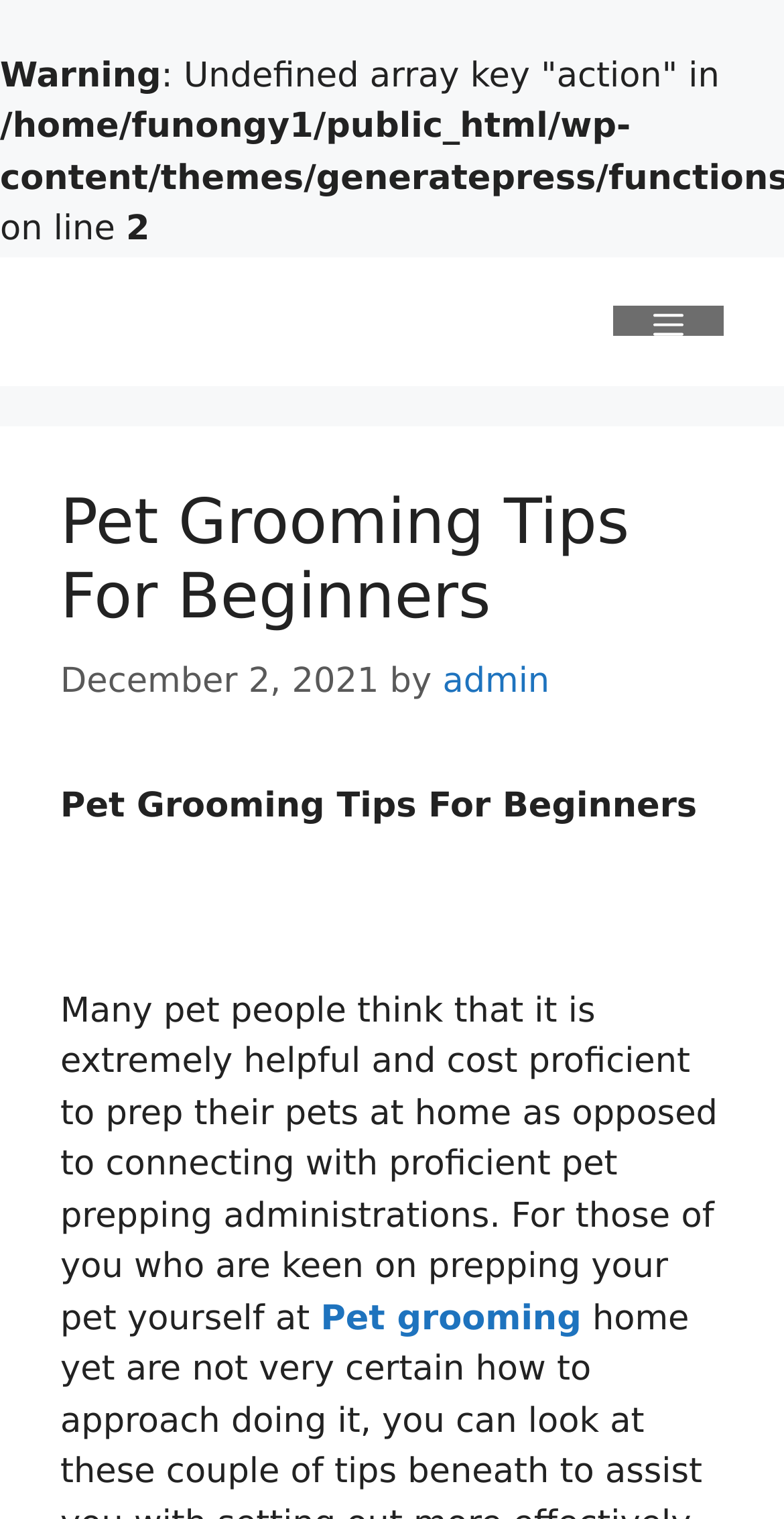Determine the main heading of the webpage and generate its text.

Pet Grooming Tips For Beginners